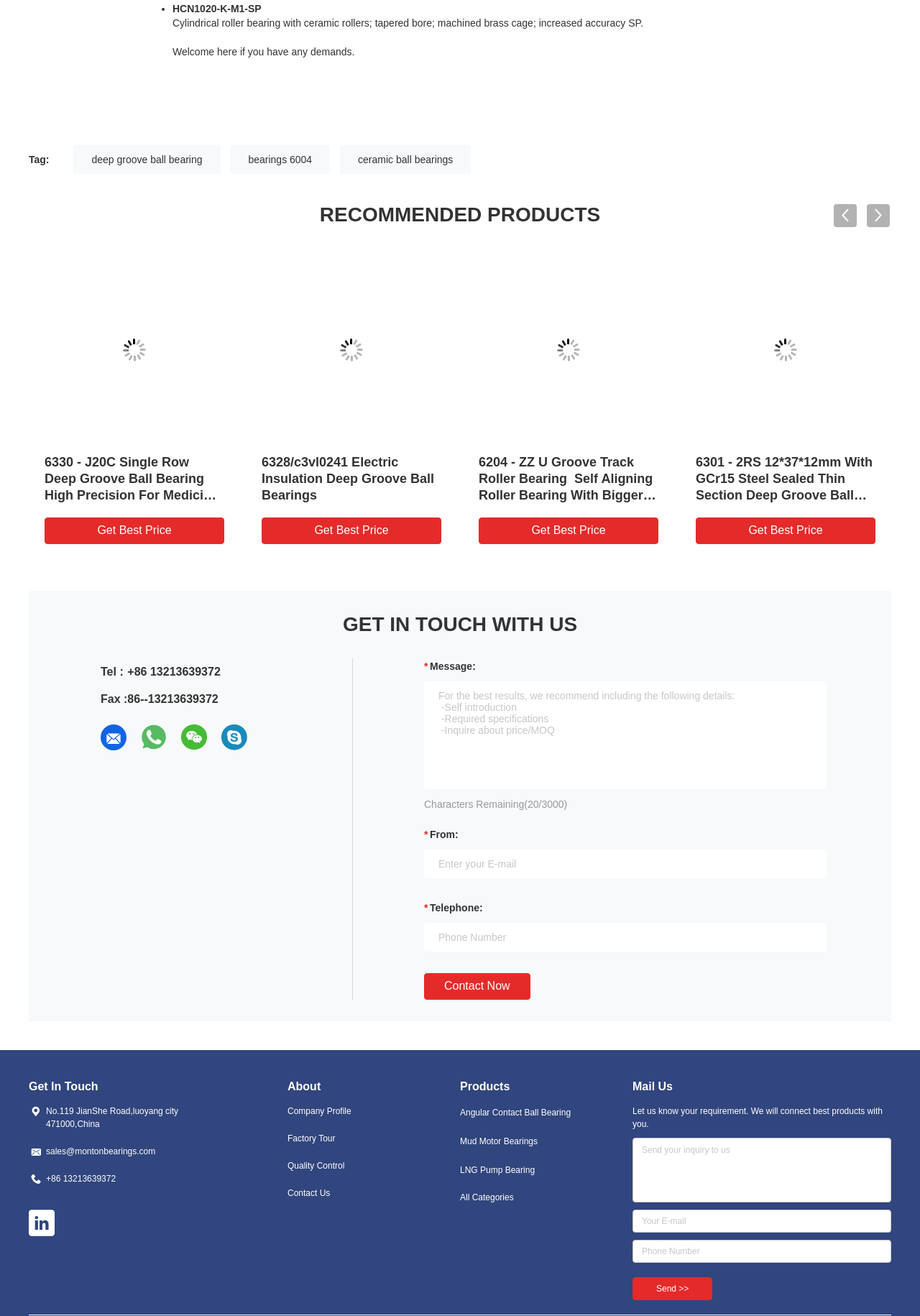Identify the bounding box coordinates of the clickable section necessary to follow the following instruction: "View the photo of Bruce Vilanch speaking at Project Angel Food 2019". The coordinates should be presented as four float numbers from 0 to 1, i.e., [left, top, right, bottom].

None